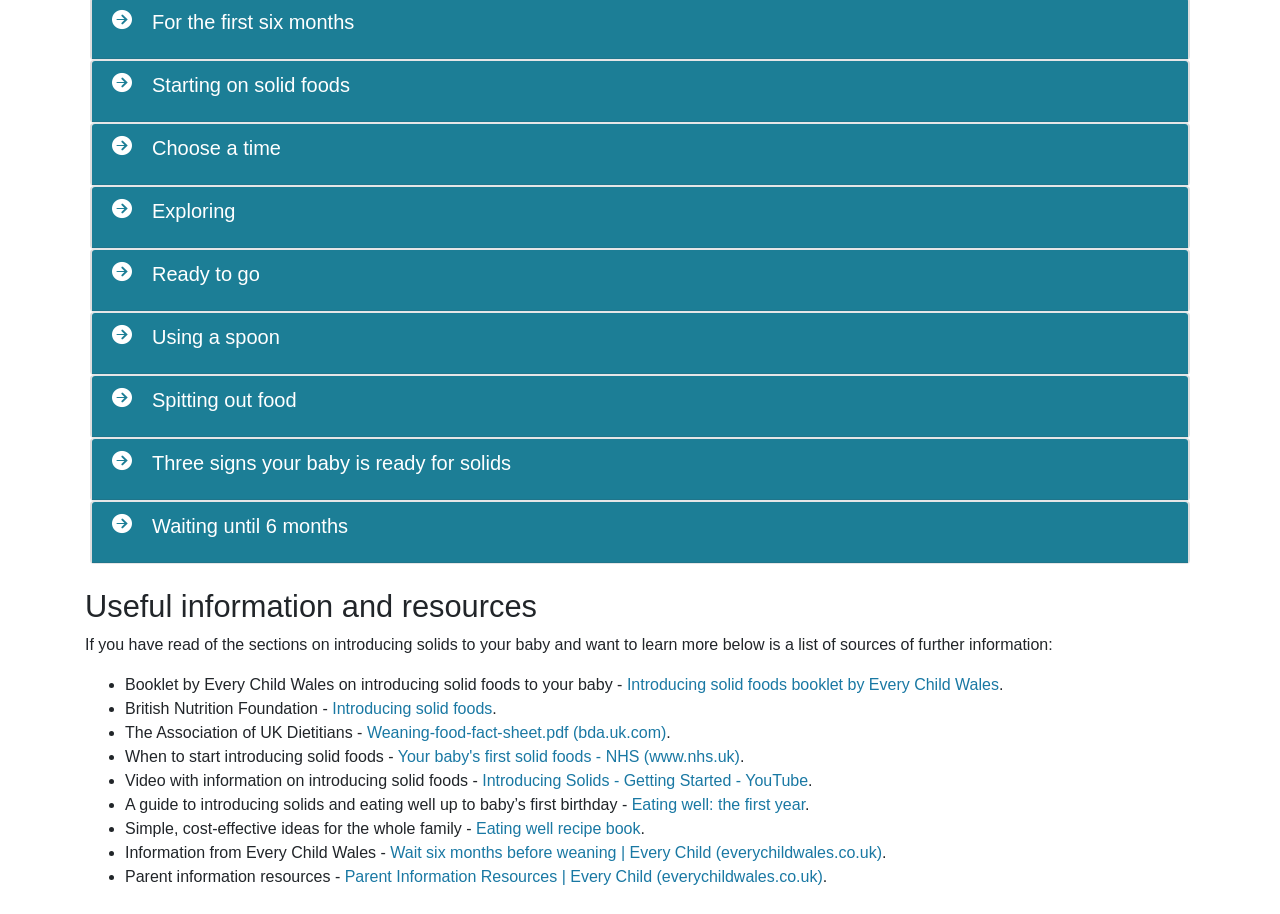Give a one-word or one-phrase response to the question:
How many resources are listed on the webpage?

10